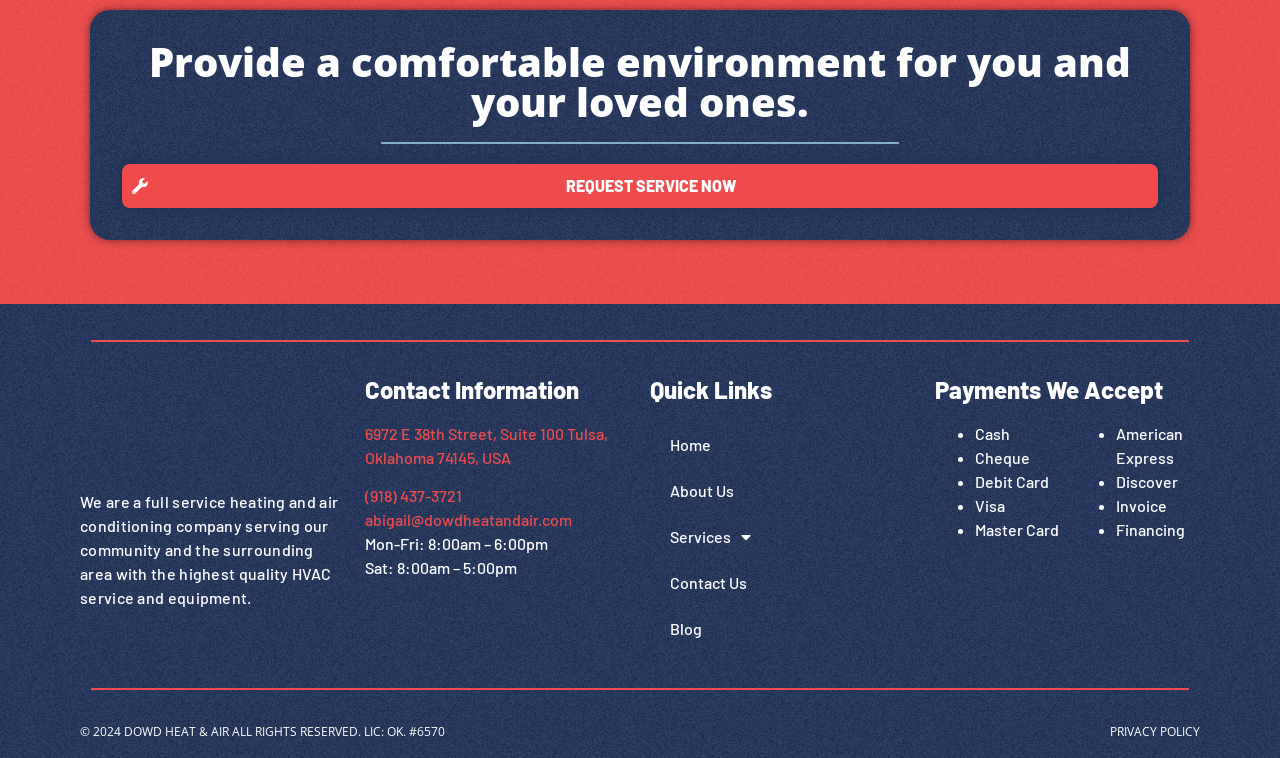Bounding box coordinates should be provided in the format (top-left x, top-left y, bottom-right x, bottom-right y) with all values between 0 and 1. Identify the bounding box for this UI element: Privacy Policy

[0.867, 0.954, 0.938, 0.976]